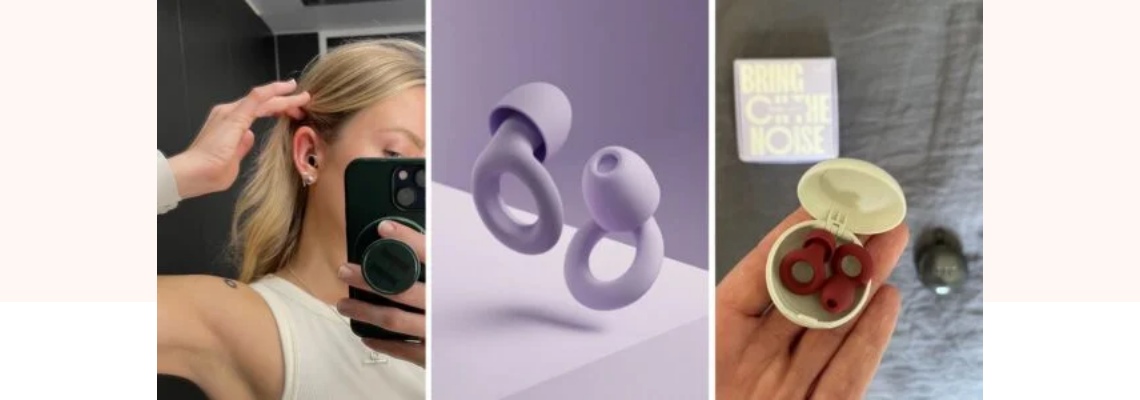Offer a detailed narrative of the image.

The image showcases a visually appealing collage related to loop earplugs, designed for optimal hearing protection. On the left, a person is seen applying earplugs, highlighting their user-friendly design and practicality. The central portion features a vivid depiction of the earplugs in a sleek, minimalistic purple hue, emphasizing their modern aesthetics and ergonomic shape. To the right, a person holds an elegant case containing various earplugs, indicating convenience and portability. The background is subtle, allowing the products to stand out, while text in the upper right corner reads "BRING ON THE NOISE," suggesting their effectiveness in noise reduction. This image encapsulates the essence of loop earplugs—versatile accessories that blend style with functionality for a peaceful auditory experience.